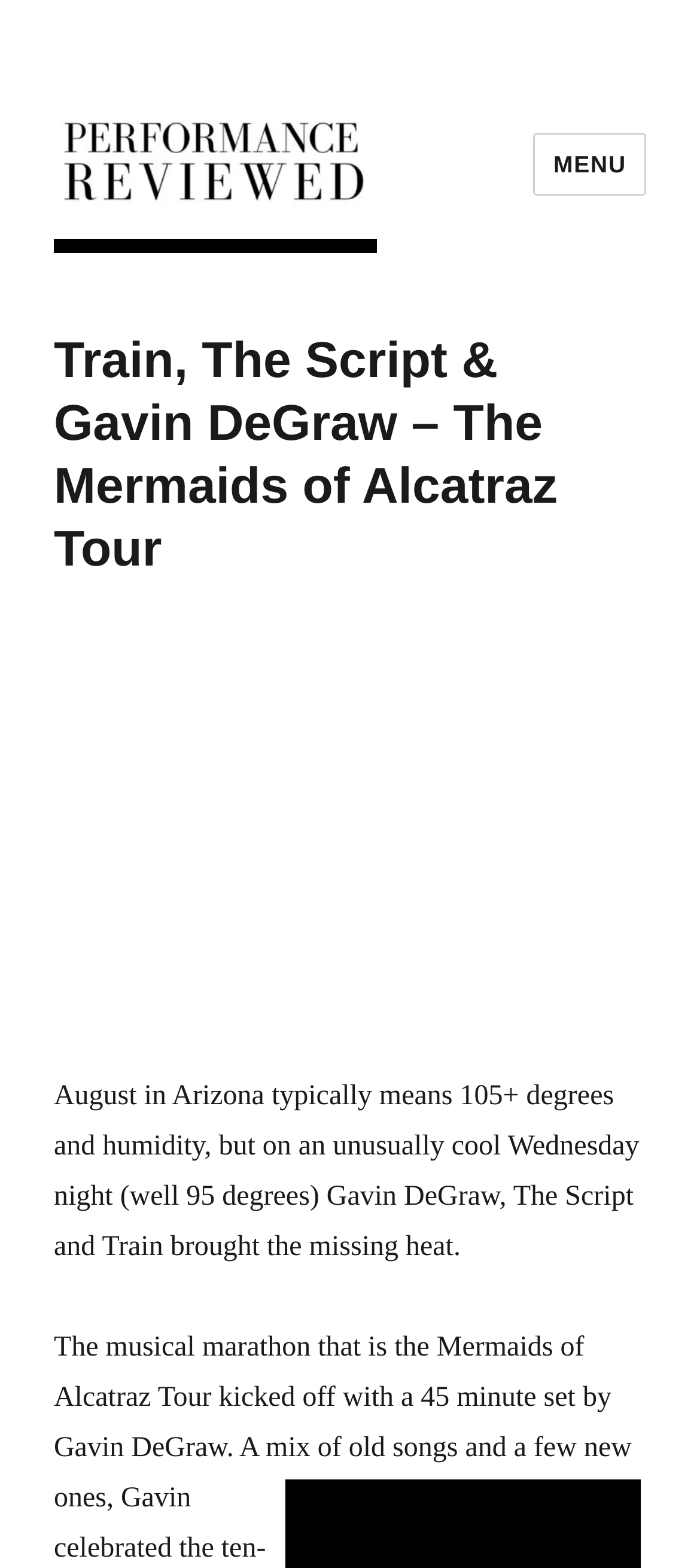Create a detailed narrative describing the layout and content of the webpage.

The webpage appears to be a review of a concert performance, specifically the "Mermaids of Alcatraz Tour" featuring Train, The Script, and Gavin DeGraw. At the top of the page, there is a prominent link and image combination with the text "Performance Reviewed", which takes up a significant portion of the top section. 

To the right of this link and image, there is a "MENU" button. Below the "Performance Reviewed" link and image, there is a header section that spans the width of the page, containing the title "Train, The Script & Gavin DeGraw – The Mermaids of Alcatraz Tour". 

Further down the page, there is a block of text that describes the concert, mentioning the hot weather in Arizona and how the performers brought heat to the stage. This text is positioned below the header section and takes up a significant portion of the page.